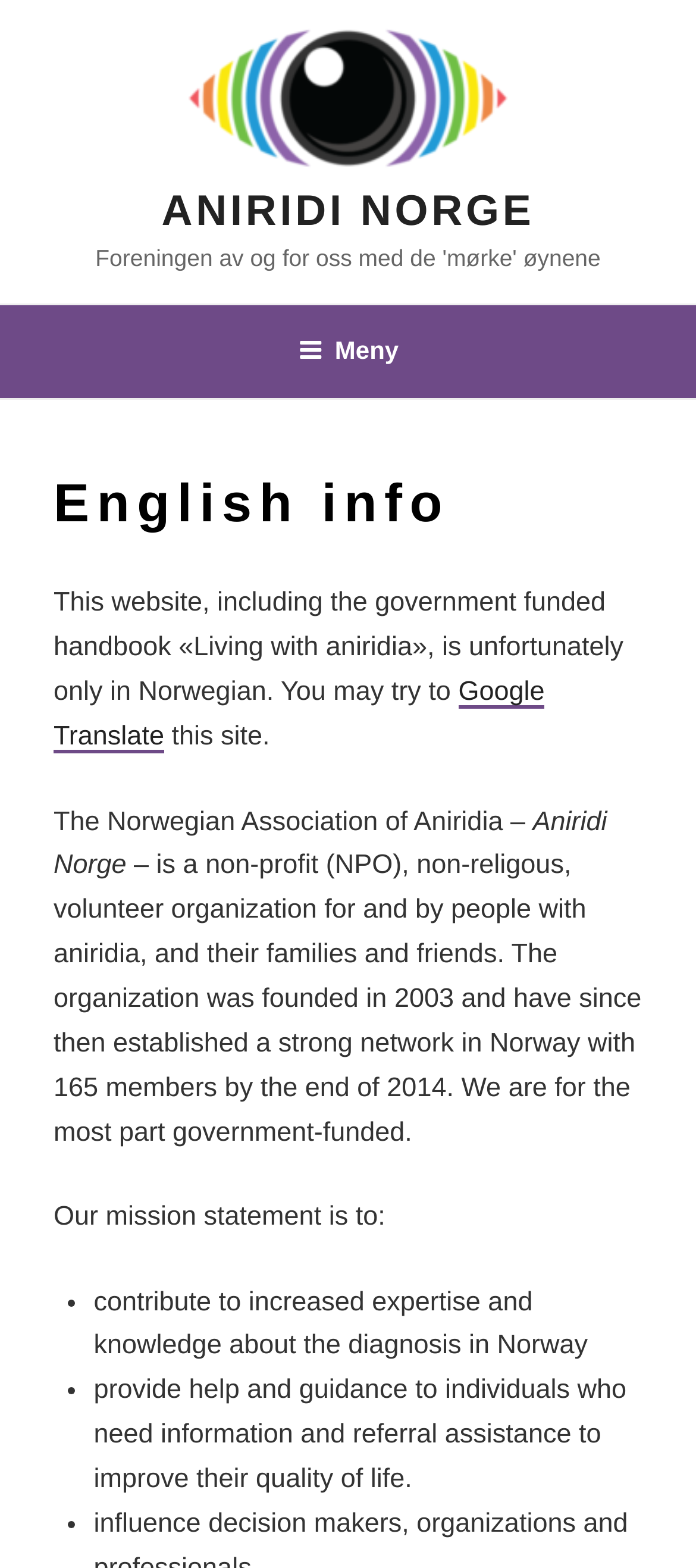Please provide the bounding box coordinate of the region that matches the element description: Aniridi Norge. Coordinates should be in the format (top-left x, top-left y, bottom-right x, bottom-right y) and all values should be between 0 and 1.

[0.232, 0.119, 0.768, 0.15]